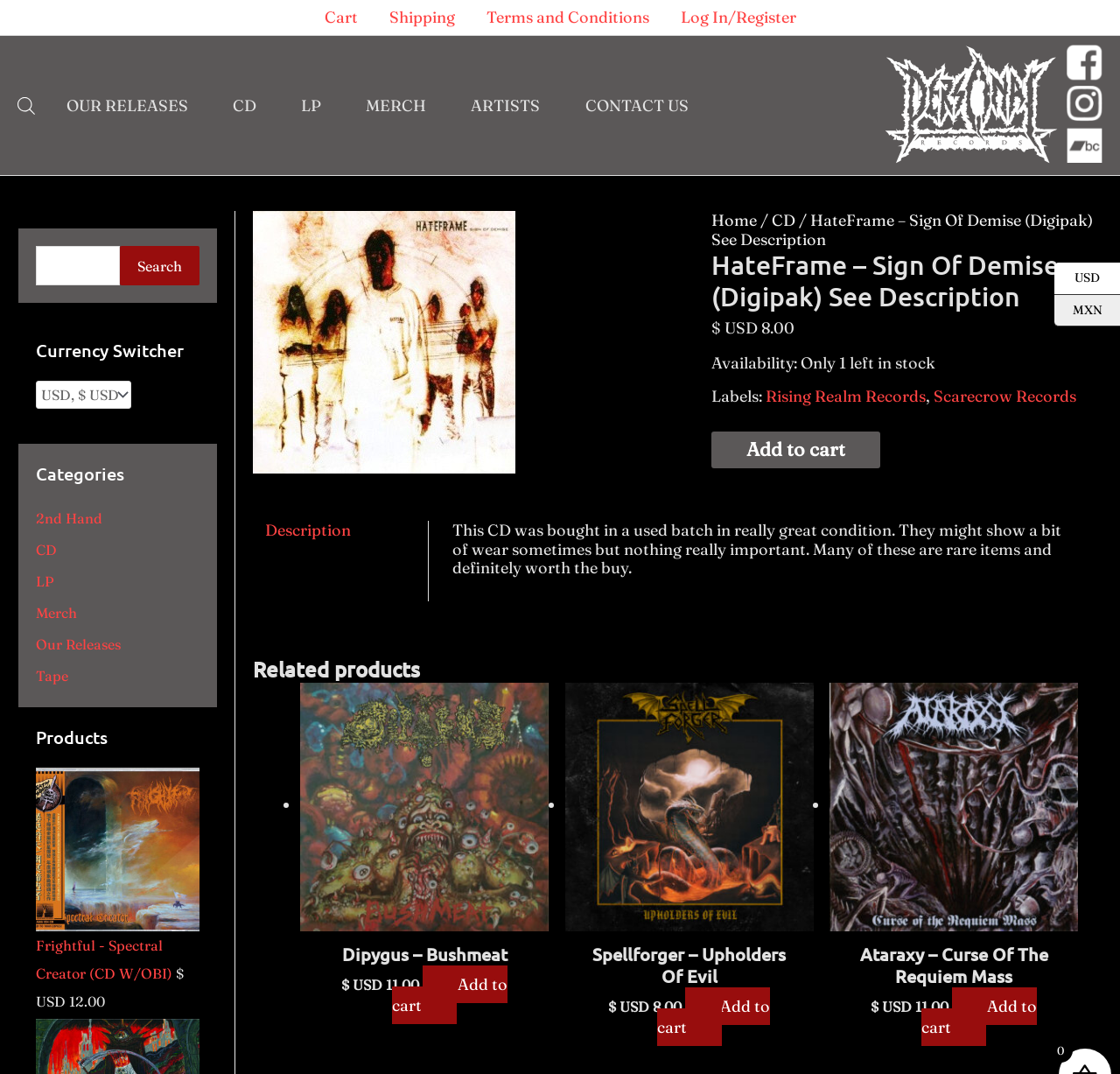Determine the bounding box coordinates of the region to click in order to accomplish the following instruction: "Read about Gay Pride Calendar". Provide the coordinates as four float numbers between 0 and 1, specifically [left, top, right, bottom].

None